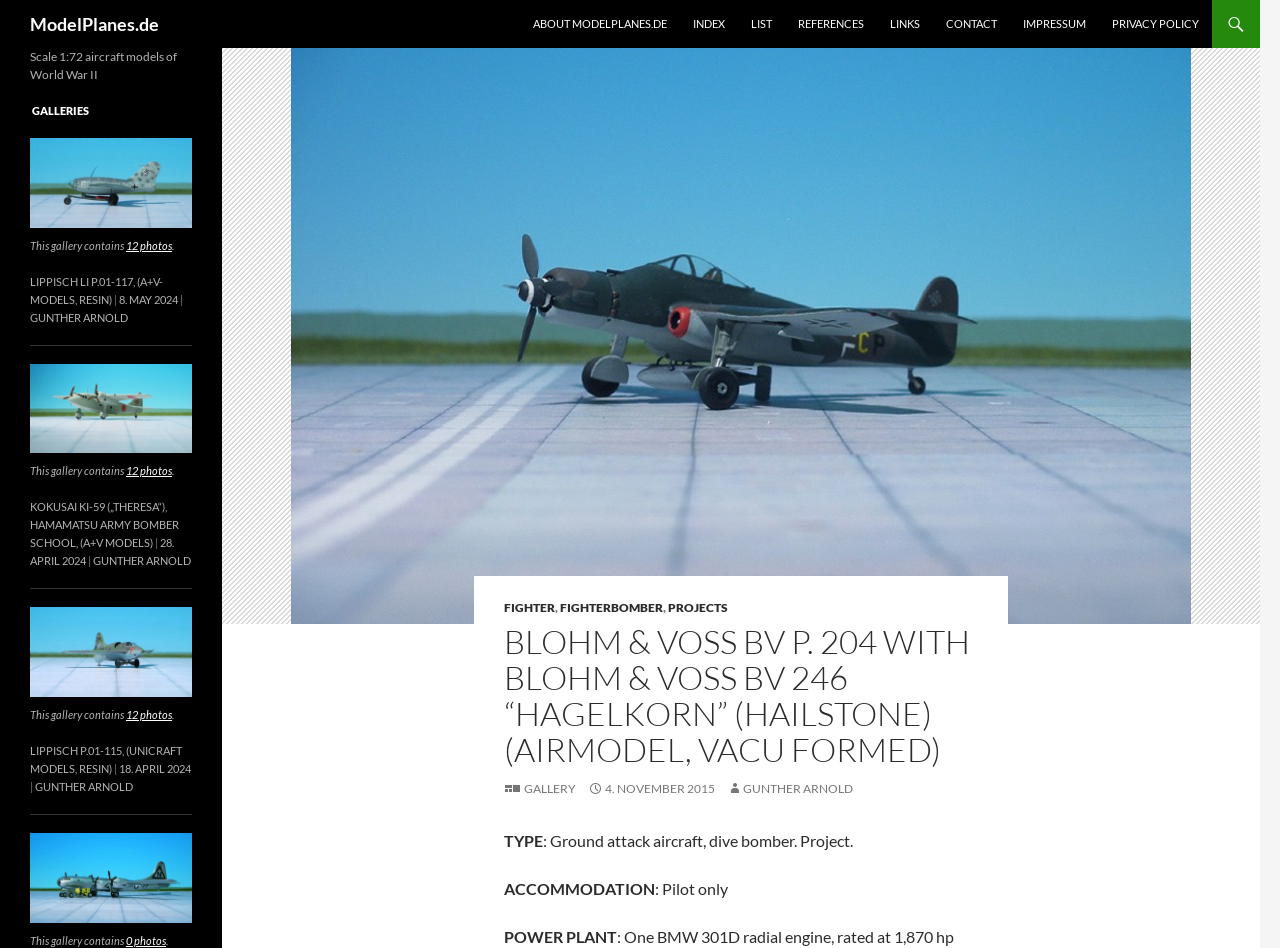Could you specify the bounding box coordinates for the clickable section to complete the following instruction: "Read about BLOHM & VOSS BV P. 204"?

[0.394, 0.658, 0.764, 0.81]